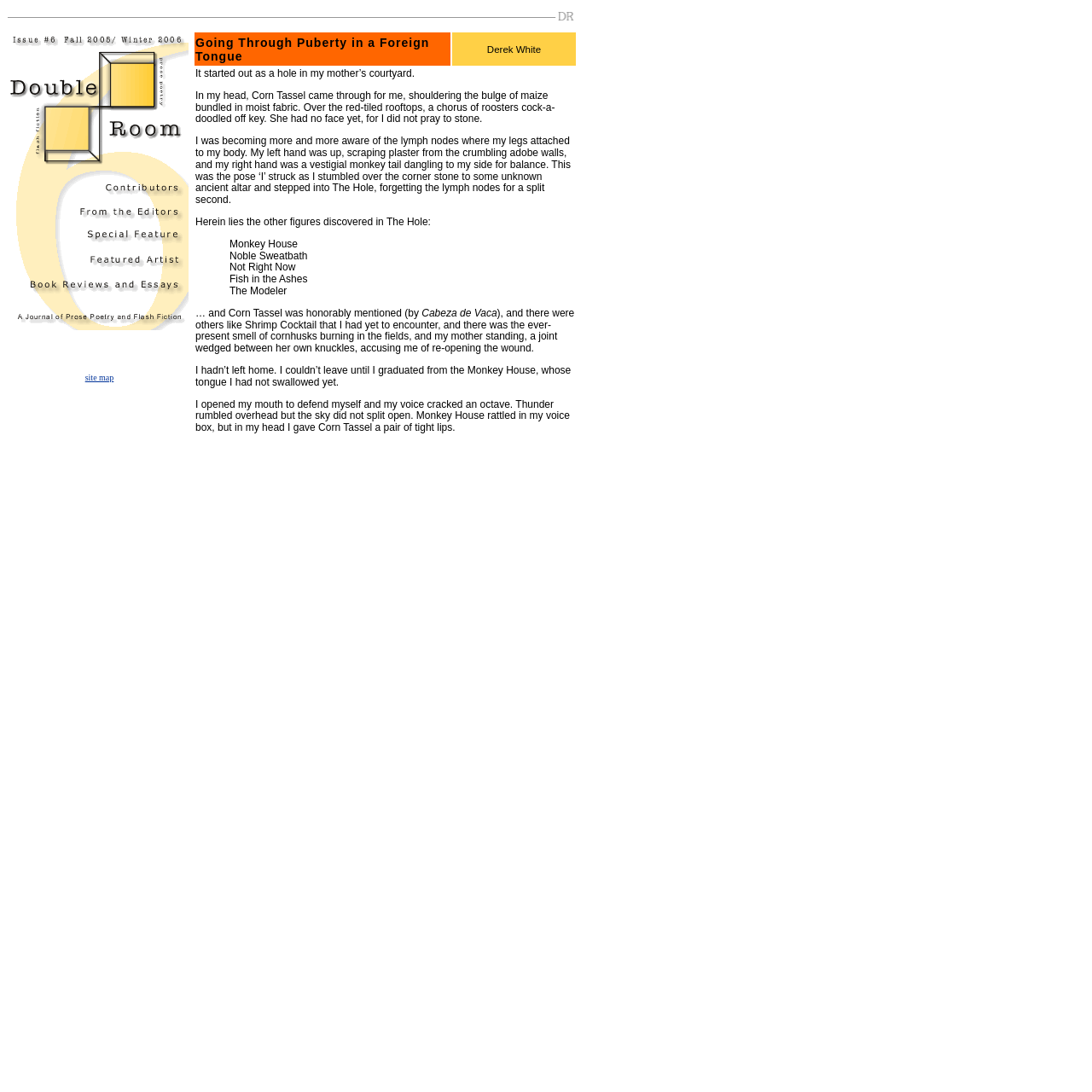Please determine the bounding box coordinates for the element that should be clicked to follow these instructions: "check the link at the bottom".

[0.009, 0.169, 0.173, 0.182]